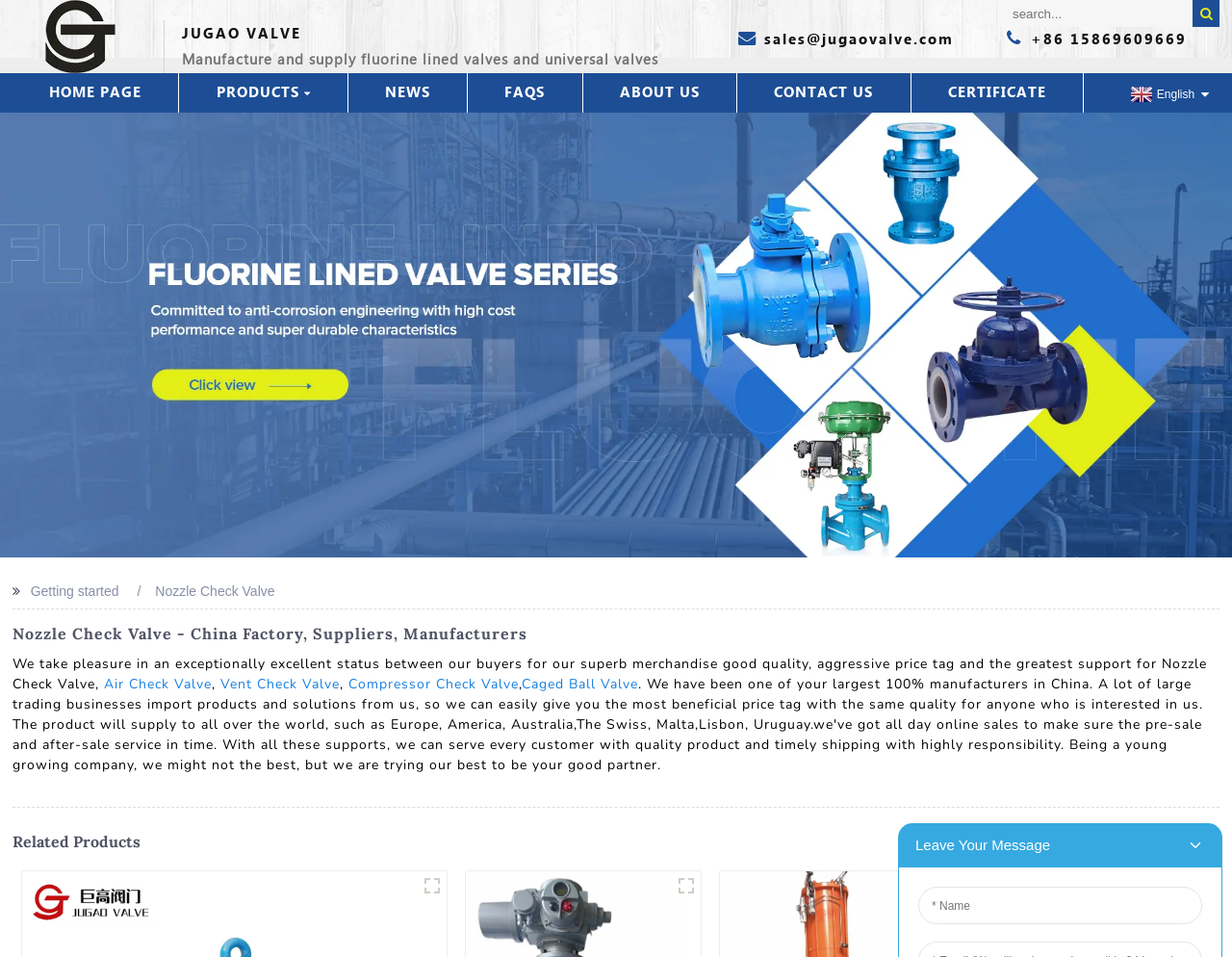What type of valve is the company manufacturing?
Answer the question with a single word or phrase, referring to the image.

Nozzle Check Valve